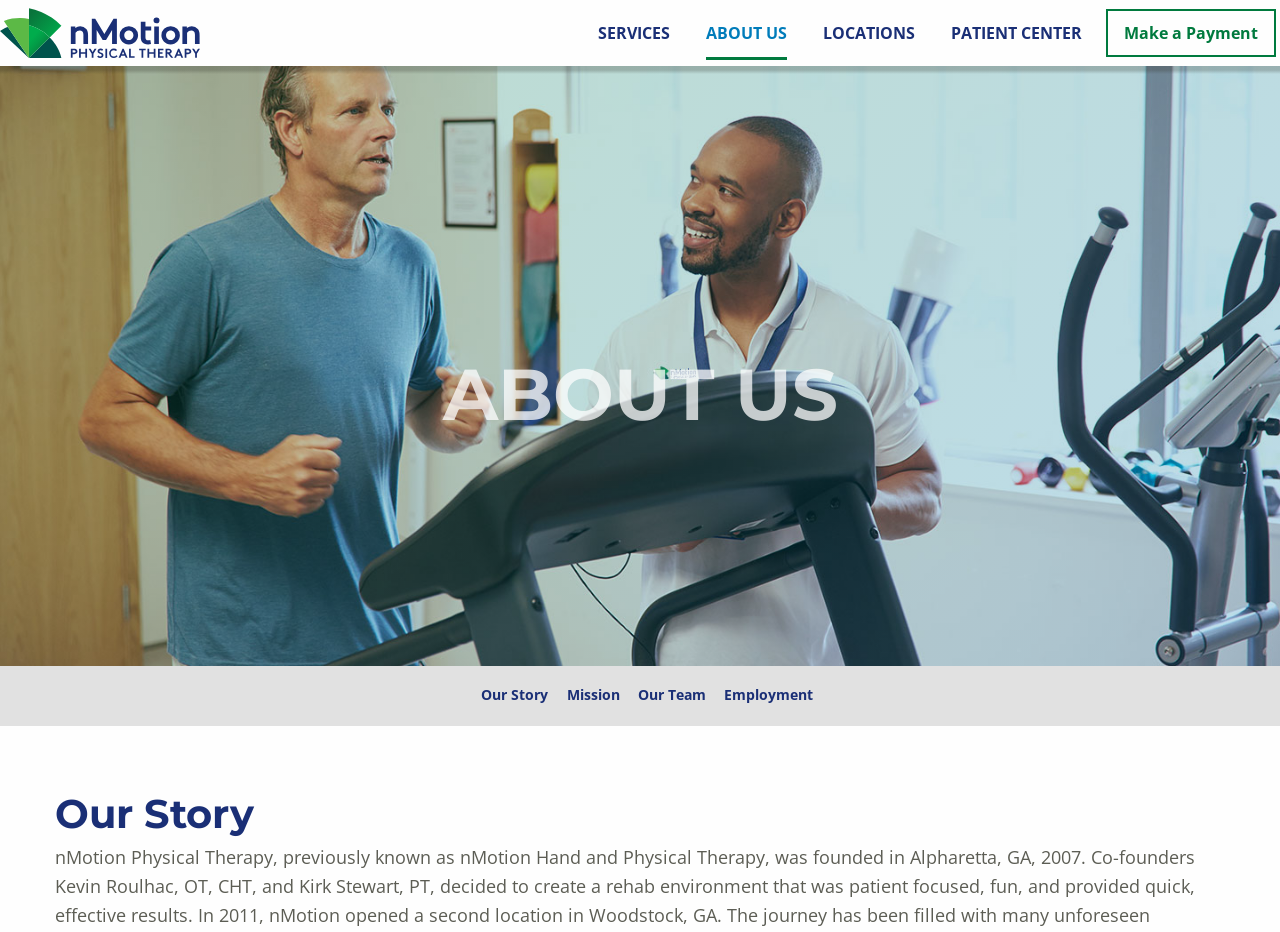Based on the provided description, "Patient Center", find the bounding box of the corresponding UI element in the screenshot.

[0.743, 0.01, 0.845, 0.064]